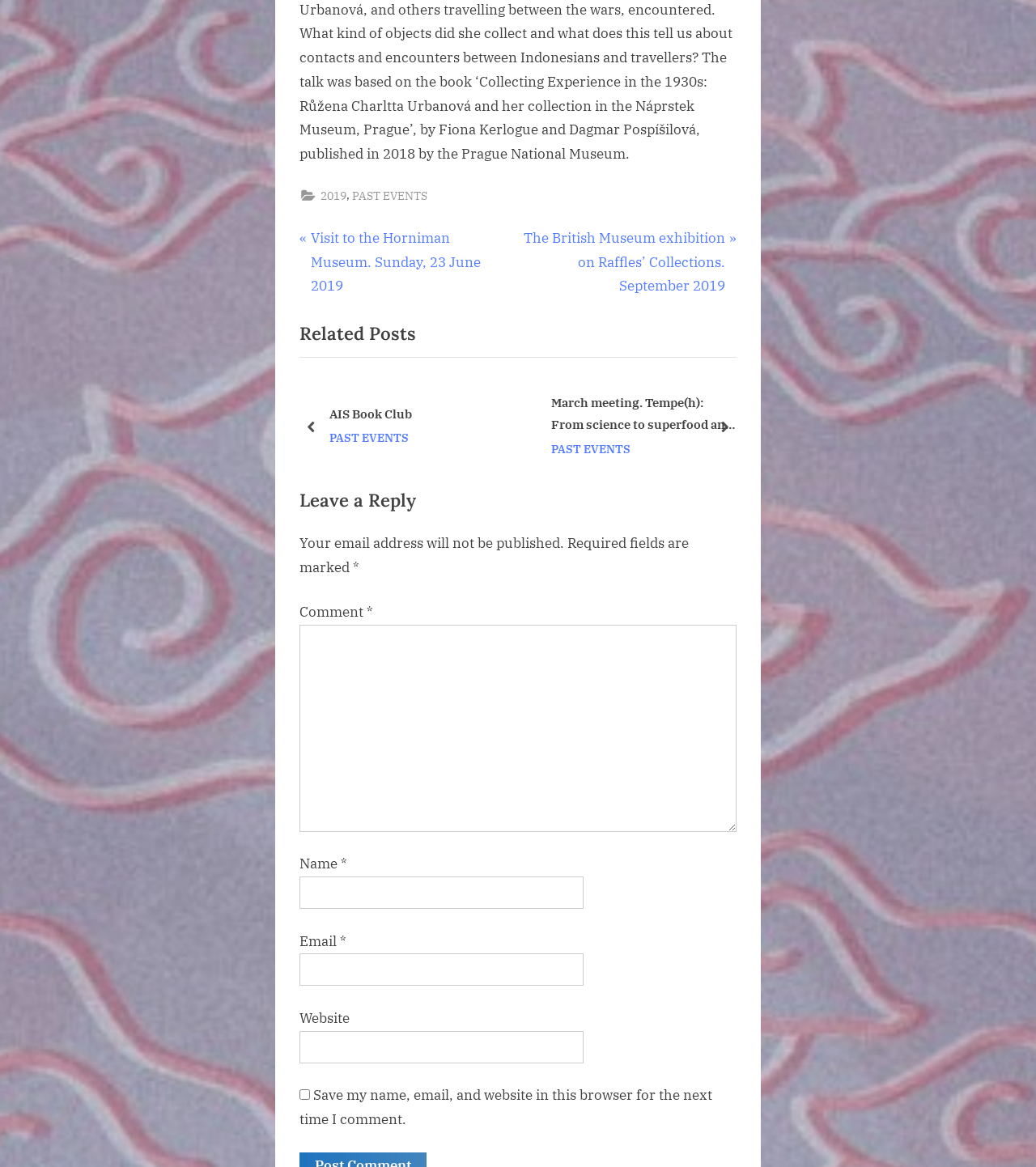What is the purpose of the checkbox?
Observe the image and answer the question with a one-word or short phrase response.

Save comment info